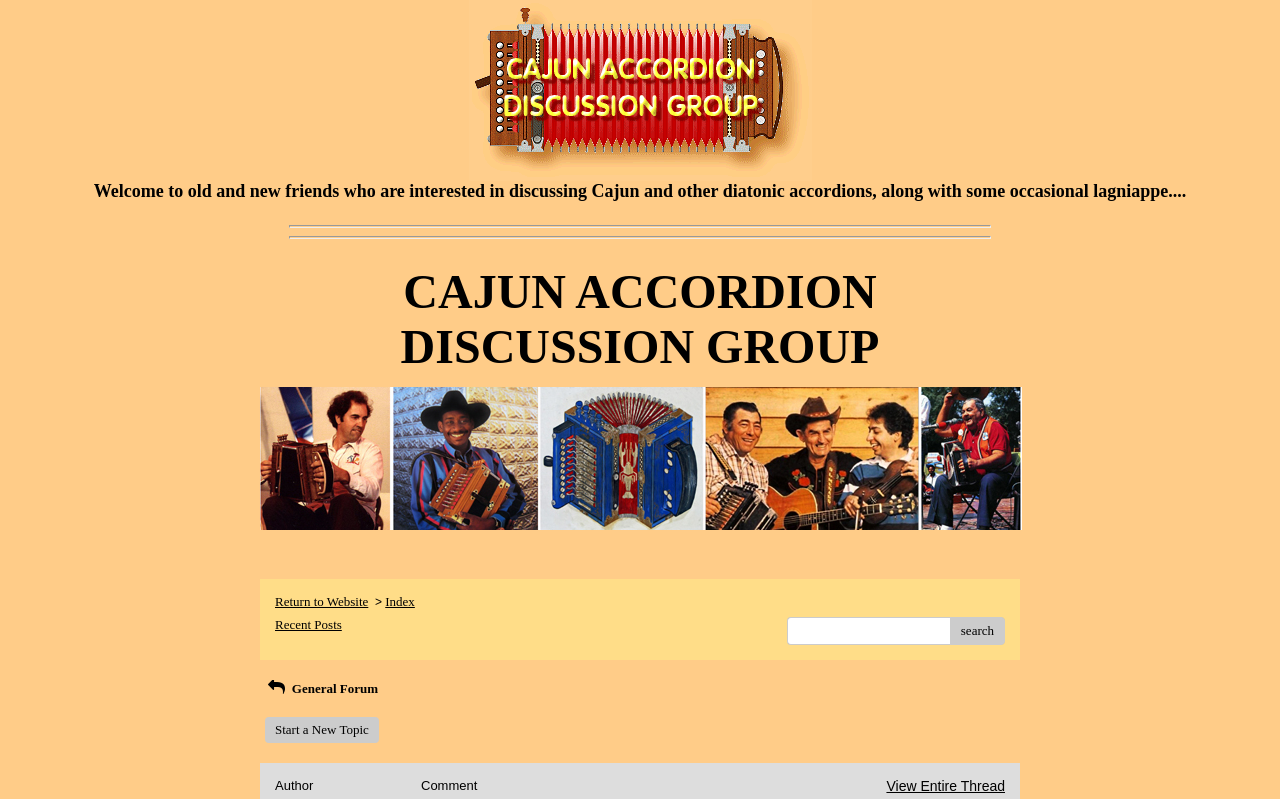Determine the bounding box coordinates for the area that needs to be clicked to fulfill this task: "Start a new topic". The coordinates must be given as four float numbers between 0 and 1, i.e., [left, top, right, bottom].

[0.207, 0.897, 0.296, 0.93]